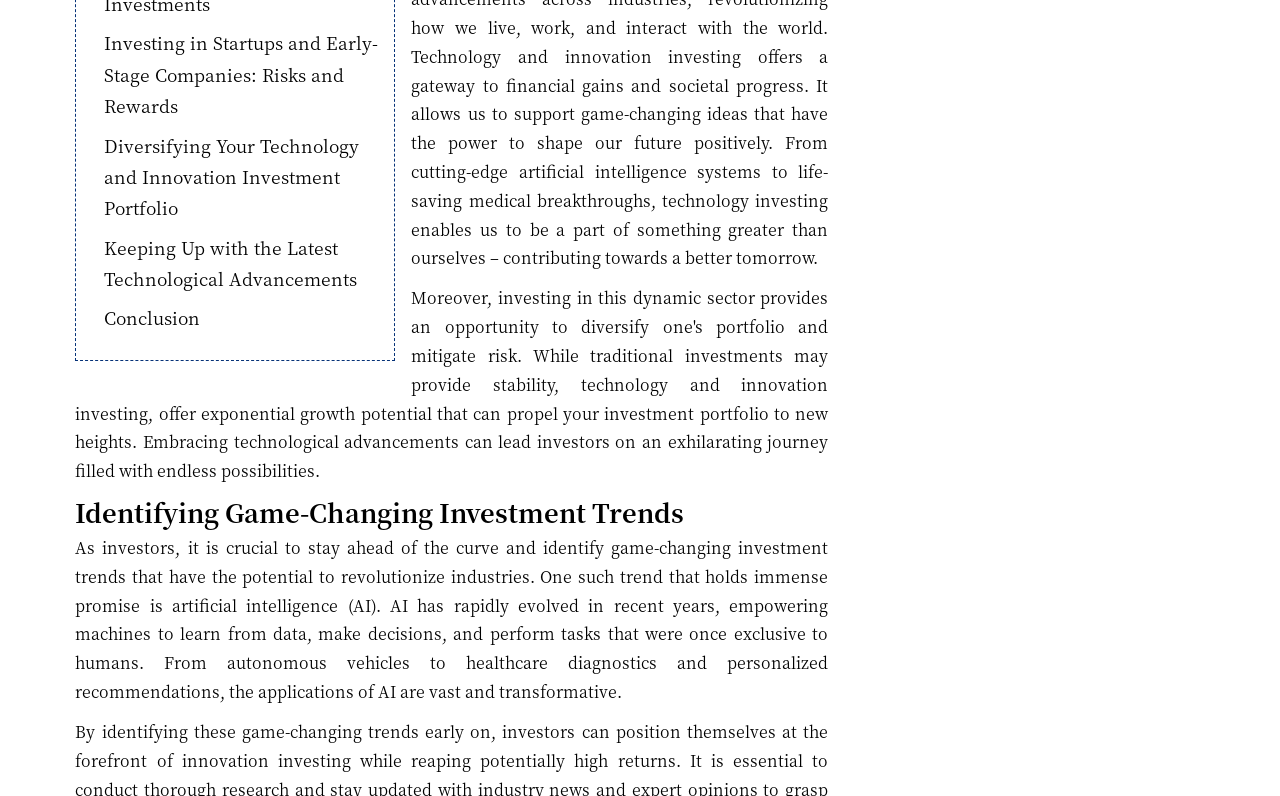What is the purpose of technology and innovation investing?
Please provide a comprehensive answer based on the details in the screenshot.

According to the introduction section, technology and innovation investing offers a gateway to financial gains and societal progress. It allows us to support game-changing ideas that have the power to shape our future positively.